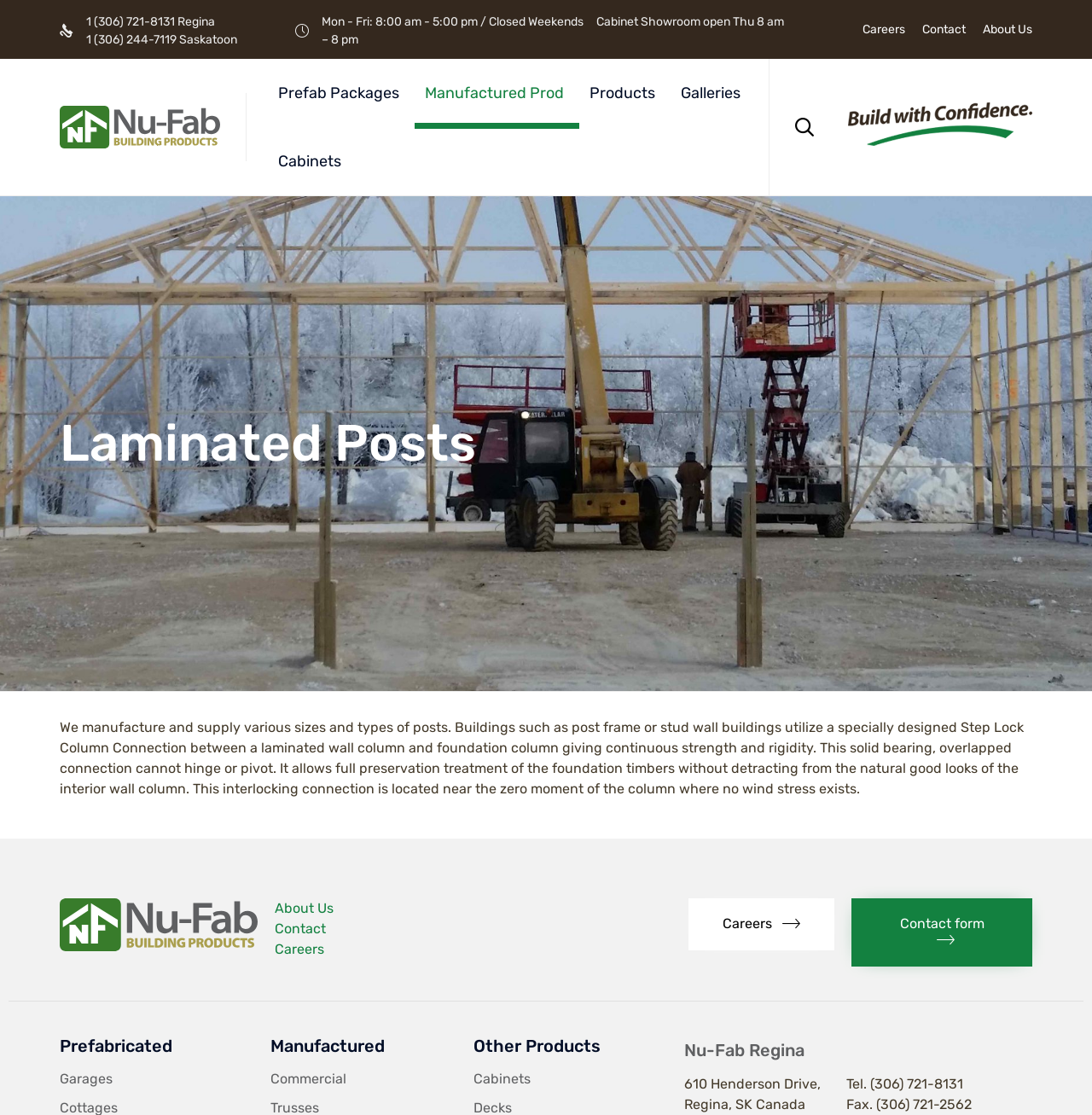Provide a short, one-word or phrase answer to the question below:
What is the phone number of NuFab Regina?

(306) 721-8131